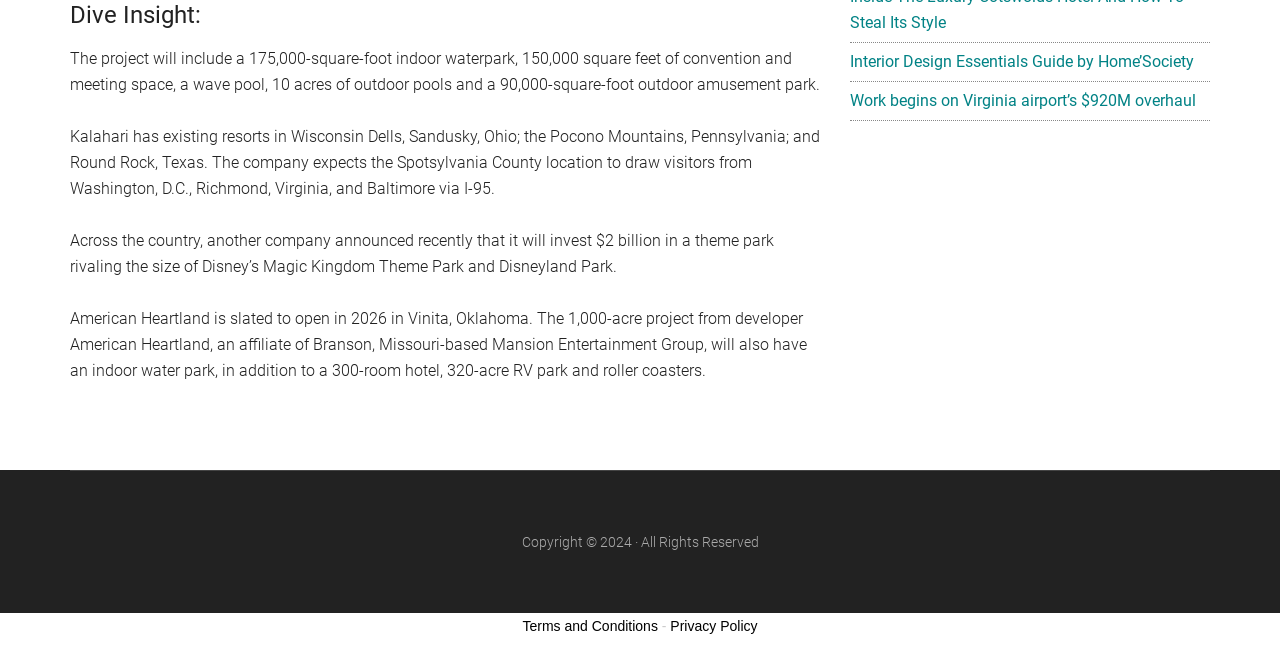Please find the bounding box coordinates (top-left x, top-left y, bottom-right x, bottom-right y) in the screenshot for the UI element described as follows: Terms and Conditions

[0.408, 0.933, 0.514, 0.957]